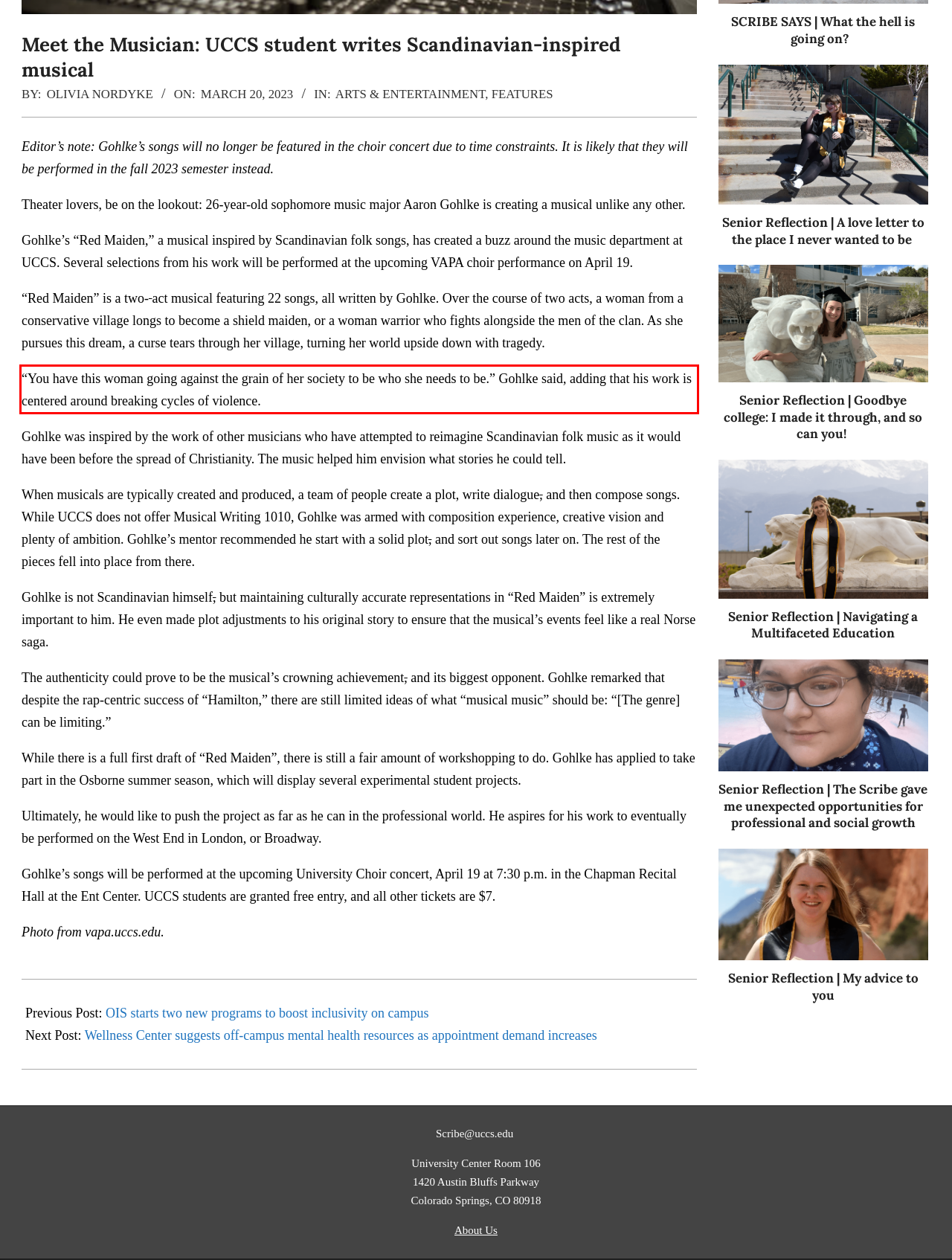You have a screenshot of a webpage, and there is a red bounding box around a UI element. Utilize OCR to extract the text within this red bounding box.

“You have this woman going against the grain of her society to be who she needs to be.” Gohlke said, adding that his work is centered around breaking cycles of violence.